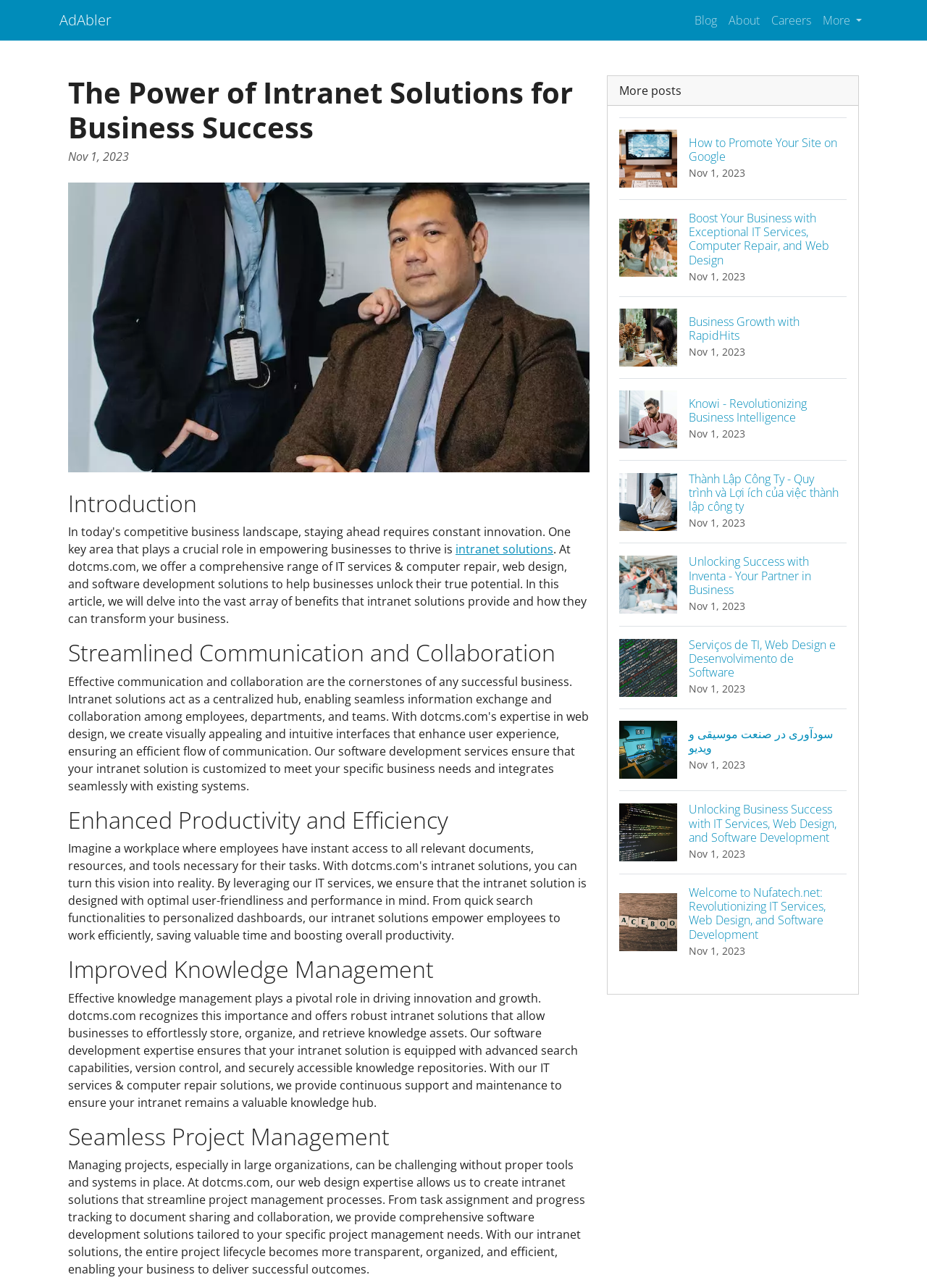From the element description Careers, predict the bounding box coordinates of the UI element. The coordinates must be specified in the format (top-left x, top-left y, bottom-right x, bottom-right y) and should be within the 0 to 1 range.

[0.826, 0.004, 0.881, 0.027]